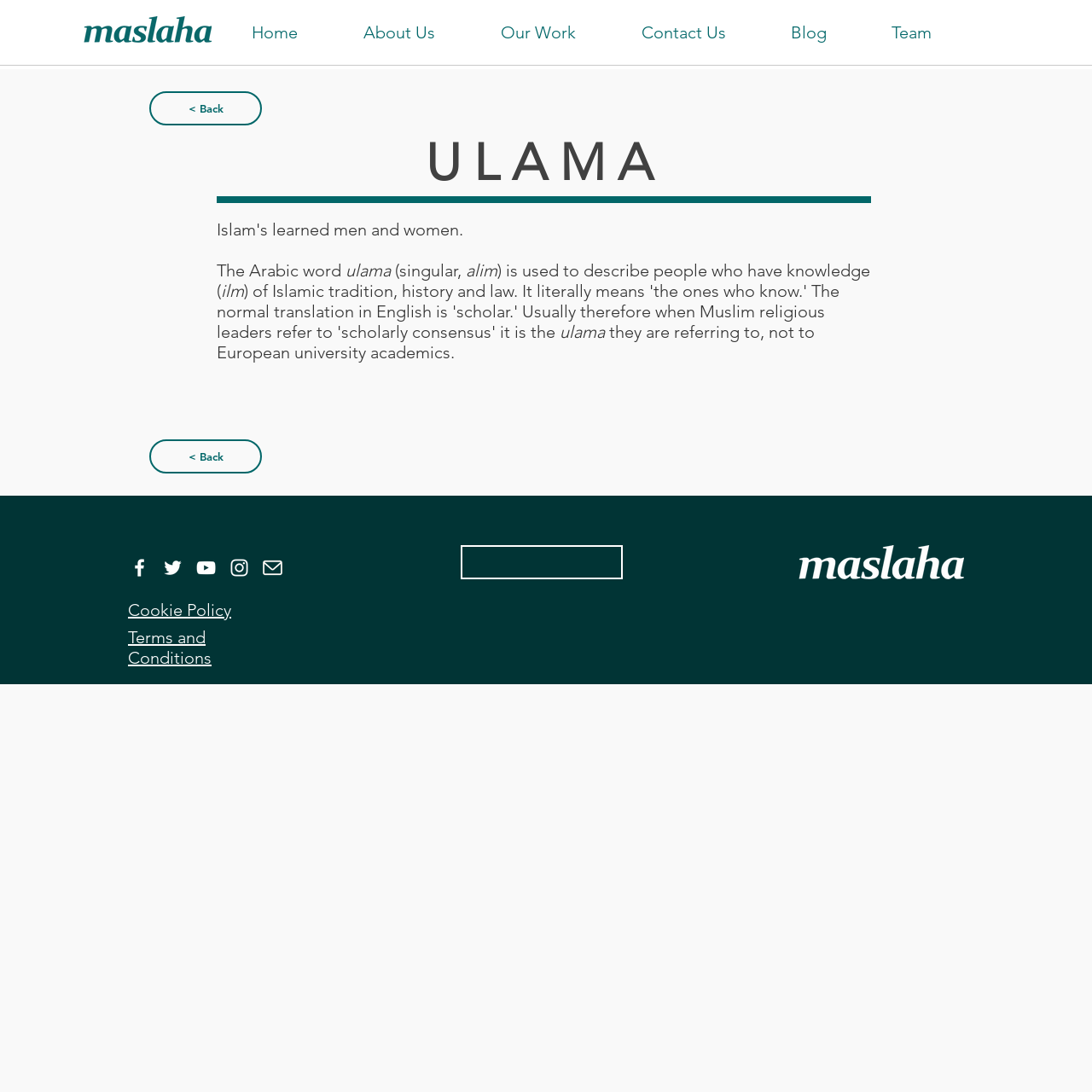Explain the webpage in detail.

The webpage is a glossary page focused on the term "ULAMA". At the top left corner, there is a logo of "maslaha" in teal color. Below the logo, there is a navigation bar with links to "Home", "About Us", "Our Work", "Contact Us", "Blog", and "Team". 

The main content of the page is divided into two sections. The top section has a heading "ULAMA" and a brief description of the term, which is an Arabic word used to describe people who have knowledge. The description is divided into several short paragraphs.

Below the description, there is a link to go back to the previous page. 

The bottom section of the page has a social bar with links to Facebook, Twitter, YouTube, Instagram, and email, each represented by a white icon. There is also a button and a white "maslaha" logo. At the bottom left corner, there are links to "Cookie Policy" and "Terms and Conditions".